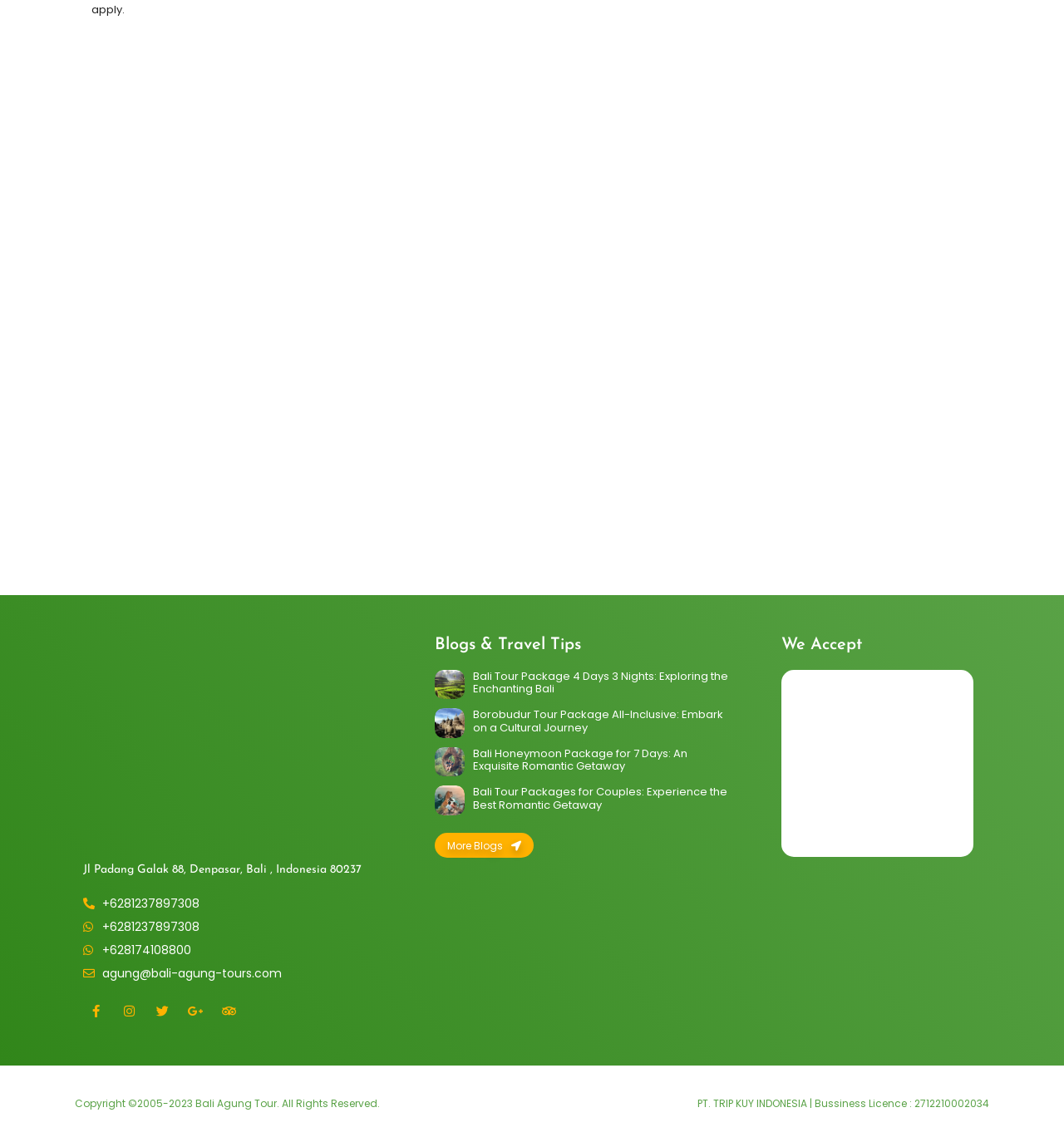Find the bounding box coordinates of the area that needs to be clicked in order to achieve the following instruction: "Read Bali Tour Package 4 Days 3 Nights article". The coordinates should be specified as four float numbers between 0 and 1, i.e., [left, top, right, bottom].

[0.444, 0.586, 0.687, 0.609]